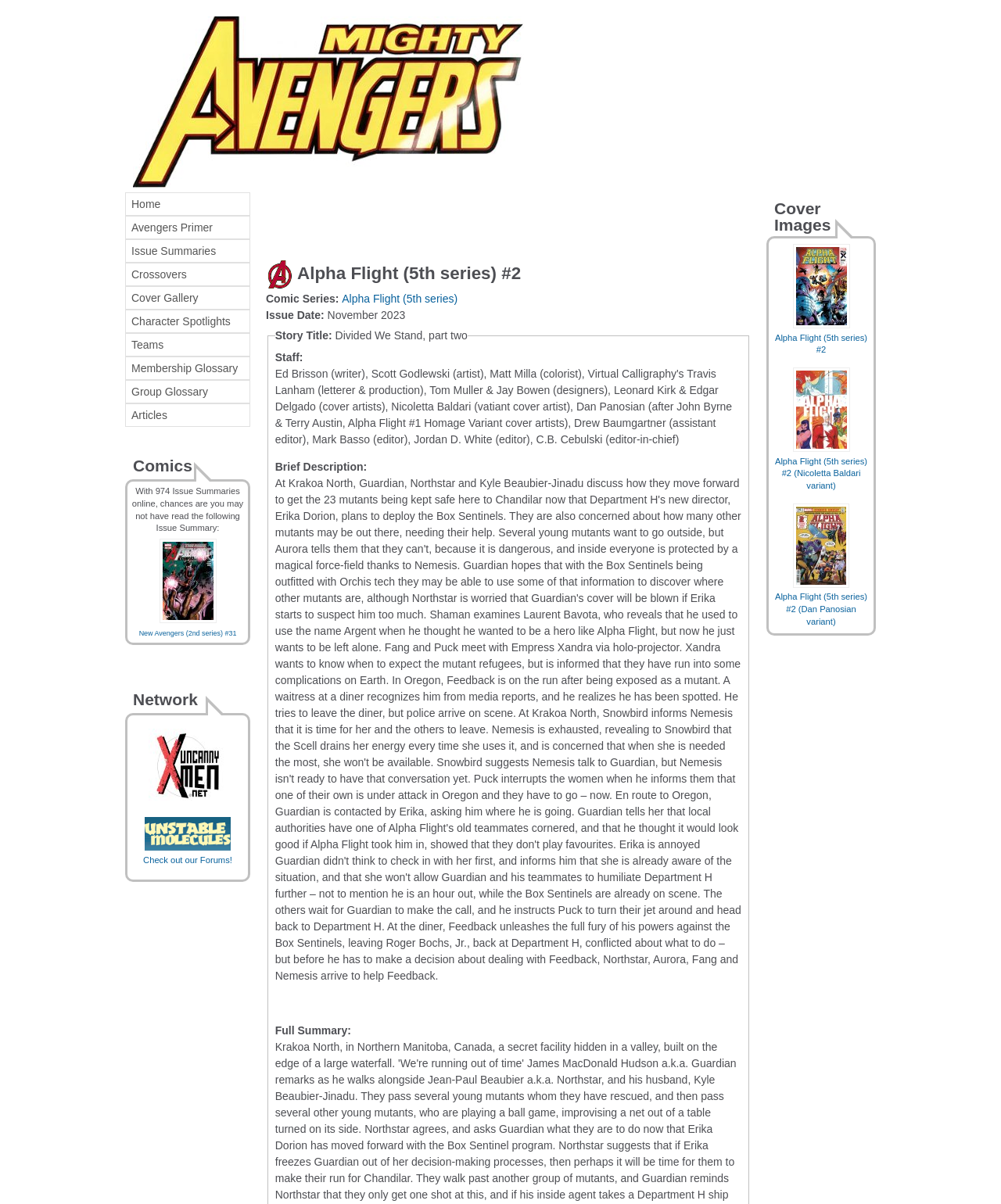Pinpoint the bounding box coordinates of the element that must be clicked to accomplish the following instruction: "Check out our Forums!". The coordinates should be in the format of four float numbers between 0 and 1, i.e., [left, top, right, bottom].

[0.143, 0.7, 0.232, 0.718]